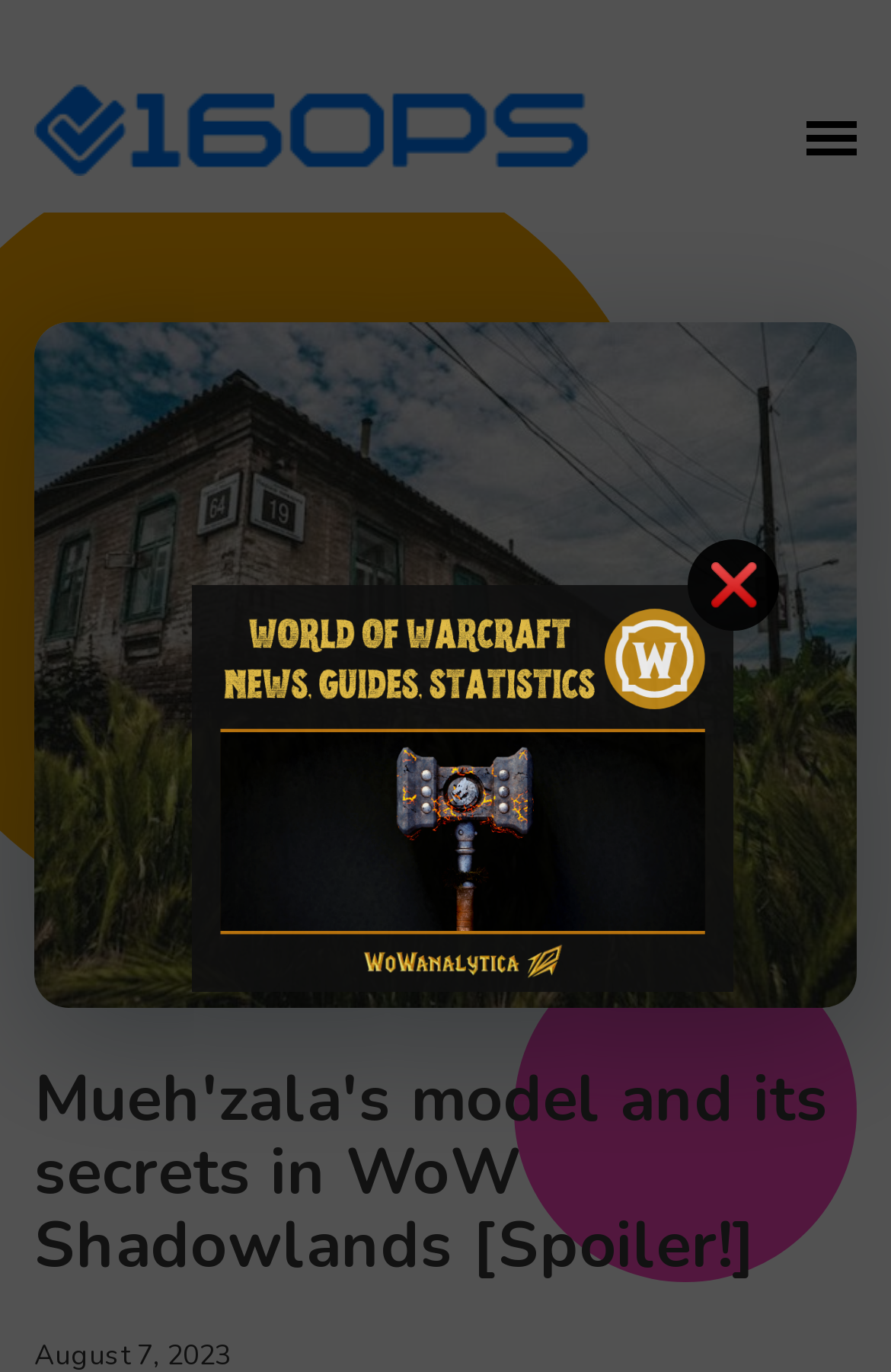Determine the bounding box coordinates of the UI element that matches the following description: "David". The coordinates should be four float numbers between 0 and 1 in the format [left, top, right, bottom].

None